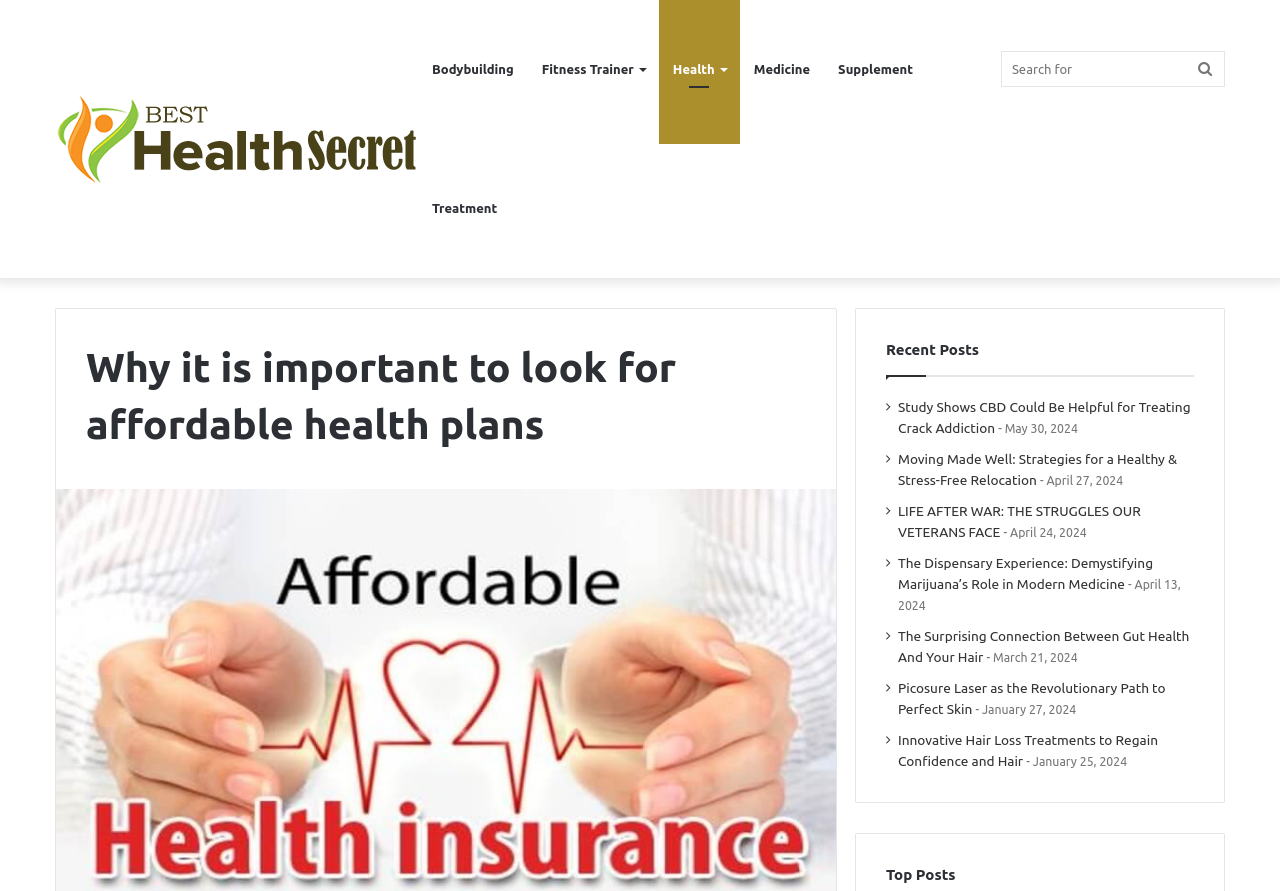Determine the bounding box coordinates for the HTML element described here: "Medicine".

[0.578, 0.0, 0.644, 0.156]